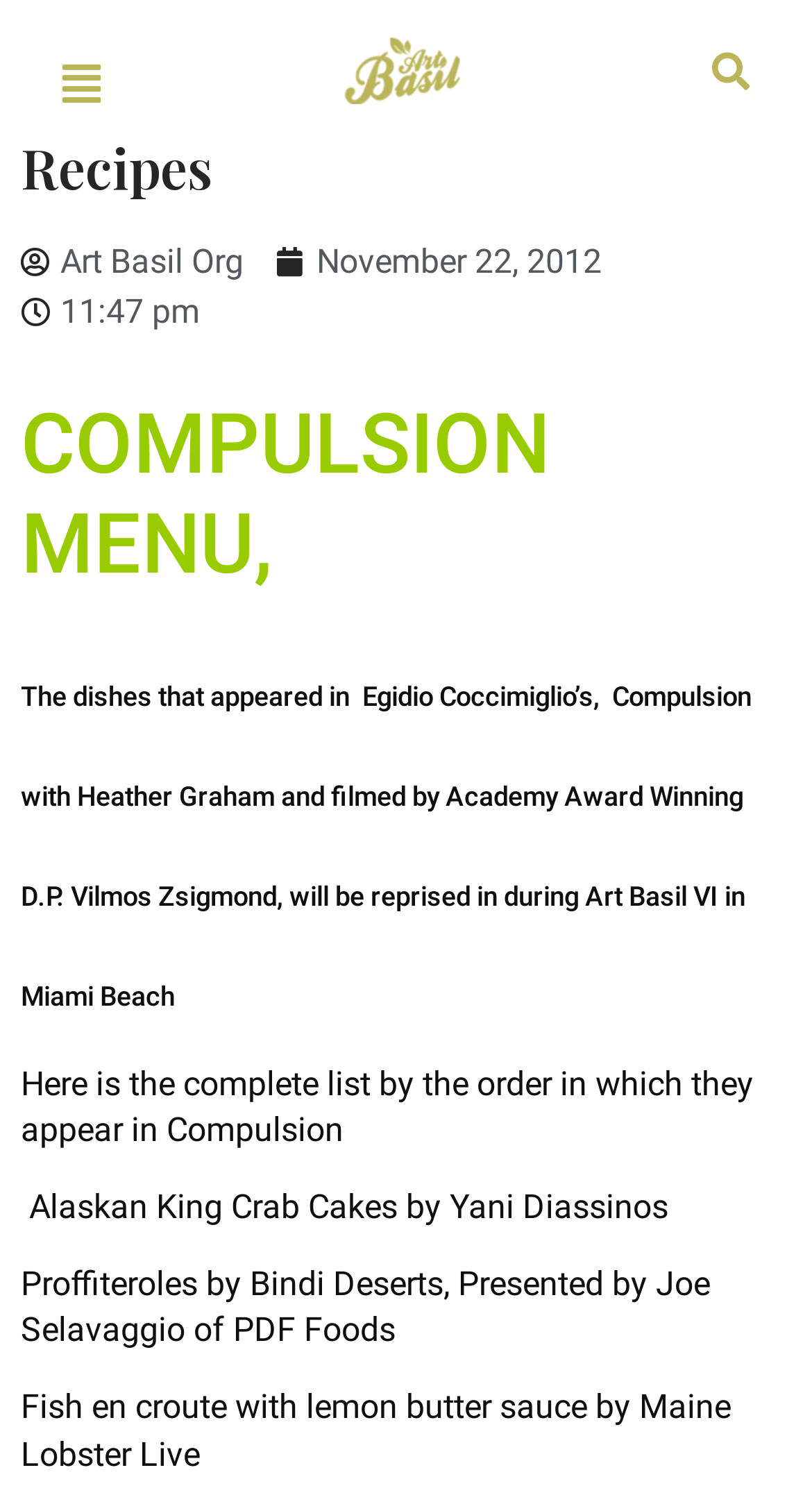What is the first dish listed in the complete list?
Using the screenshot, give a one-word or short phrase answer.

Alaskan King Crab Cakes